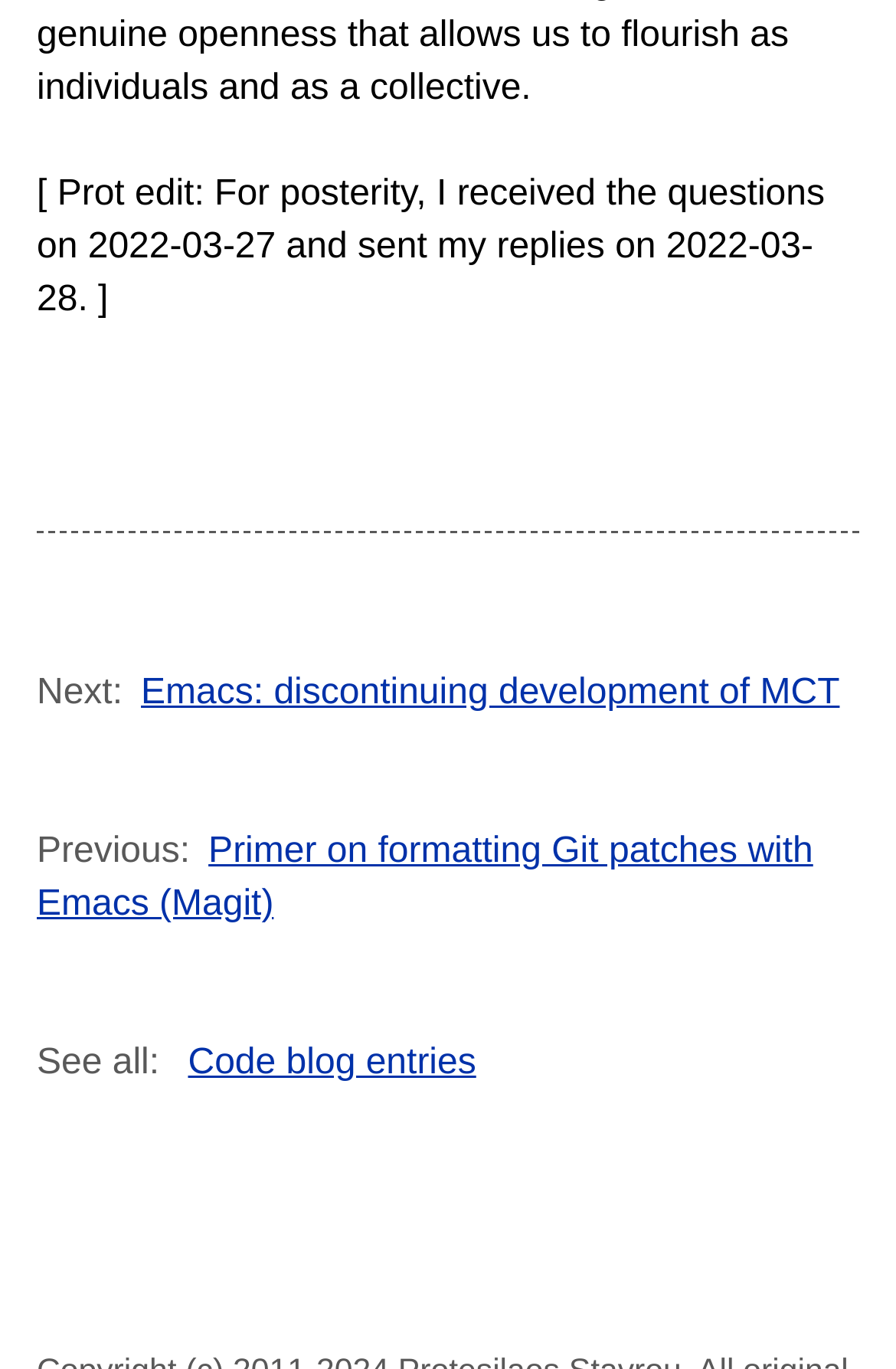What is the previous article?
From the screenshot, supply a one-word or short-phrase answer.

Primer on formatting Git patches with Emacs (Magit)